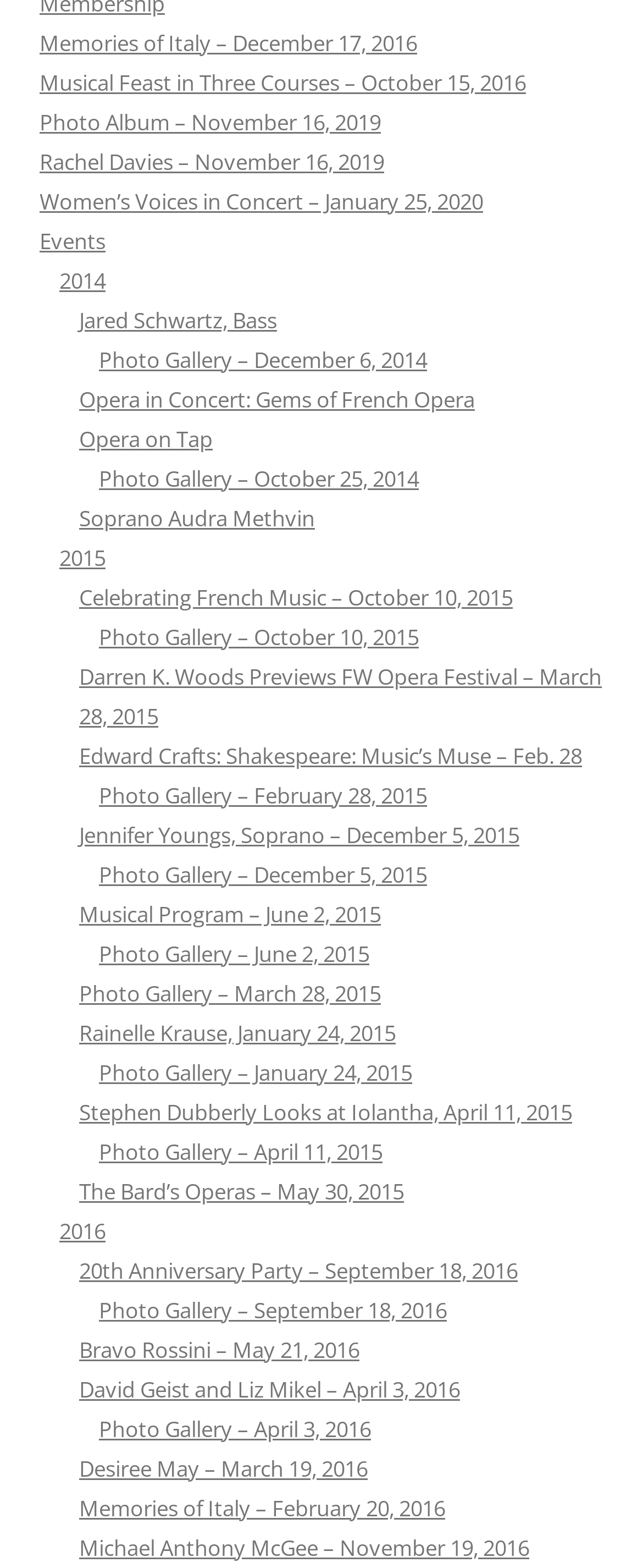Please specify the bounding box coordinates of the area that should be clicked to accomplish the following instruction: "View the previous post". The coordinates should consist of four float numbers between 0 and 1, i.e., [left, top, right, bottom].

None